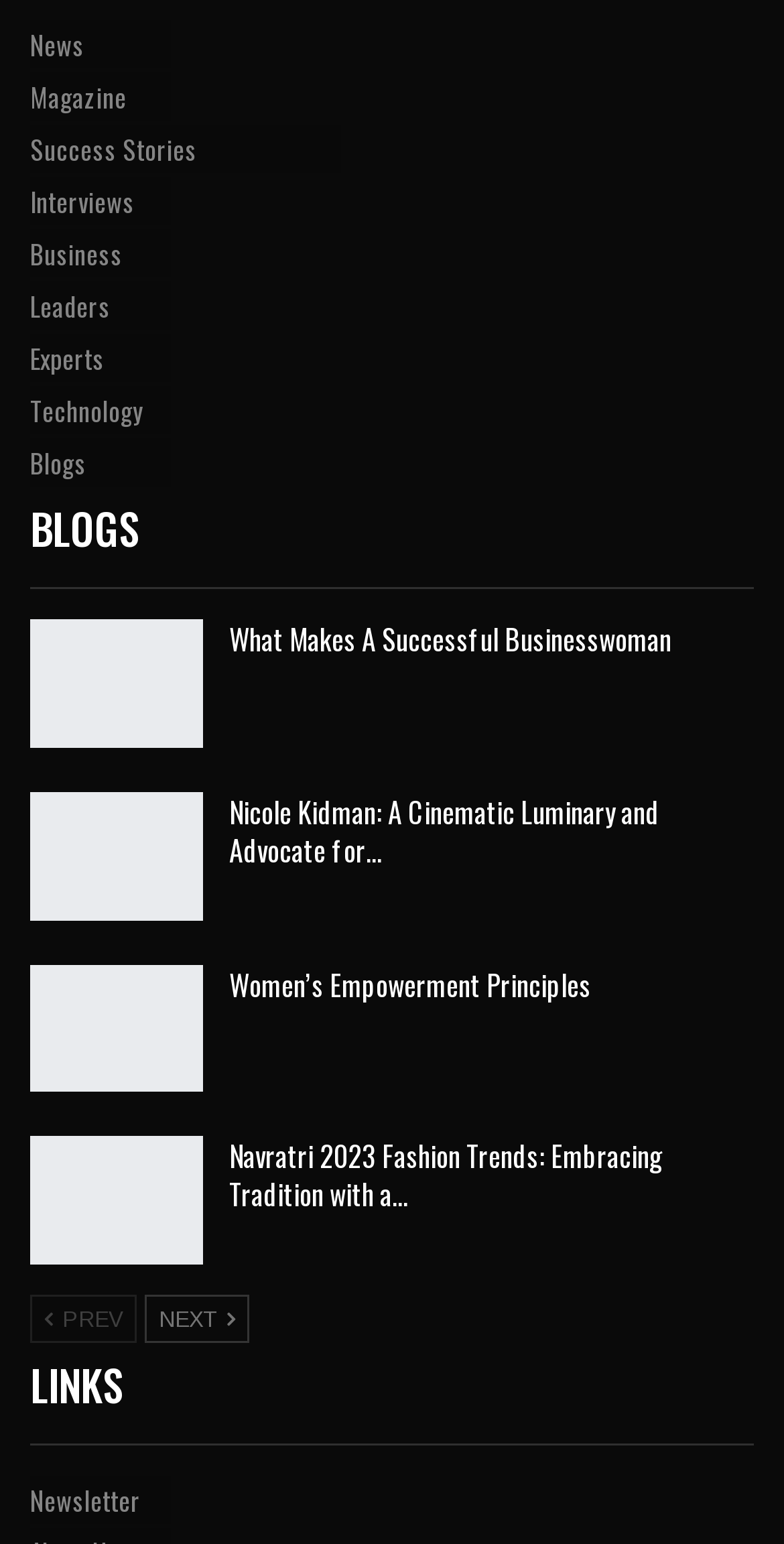Predict the bounding box coordinates of the area that should be clicked to accomplish the following instruction: "read Nicole Kidman's article". The bounding box coordinates should consist of four float numbers between 0 and 1, i.e., [left, top, right, bottom].

[0.292, 0.512, 0.841, 0.564]